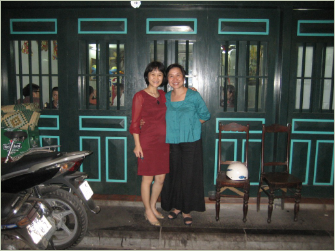Describe thoroughly the contents of the image.

In this vibrant photograph, two women stand together in front of a beautifully detailed green building featuring large windows framed in teal. The woman on the left wears a striking red dress, while the woman on the right is dressed in a flowing turquoise top and black pants. They pose happily in what appears to be an inviting and lively environment, suggesting a warm and friendly connection between them. The street scene captures a glimpse of everyday life, with a parked motorcycle to the left and a couple of wooden chairs positioned against the wall, further enhancing the authentic feel of their surroundings. This moment, taken in Hanoi, reflects a joyful interaction likely shared over a meal or conversation, as they explore the local culture and strengthen their bond.